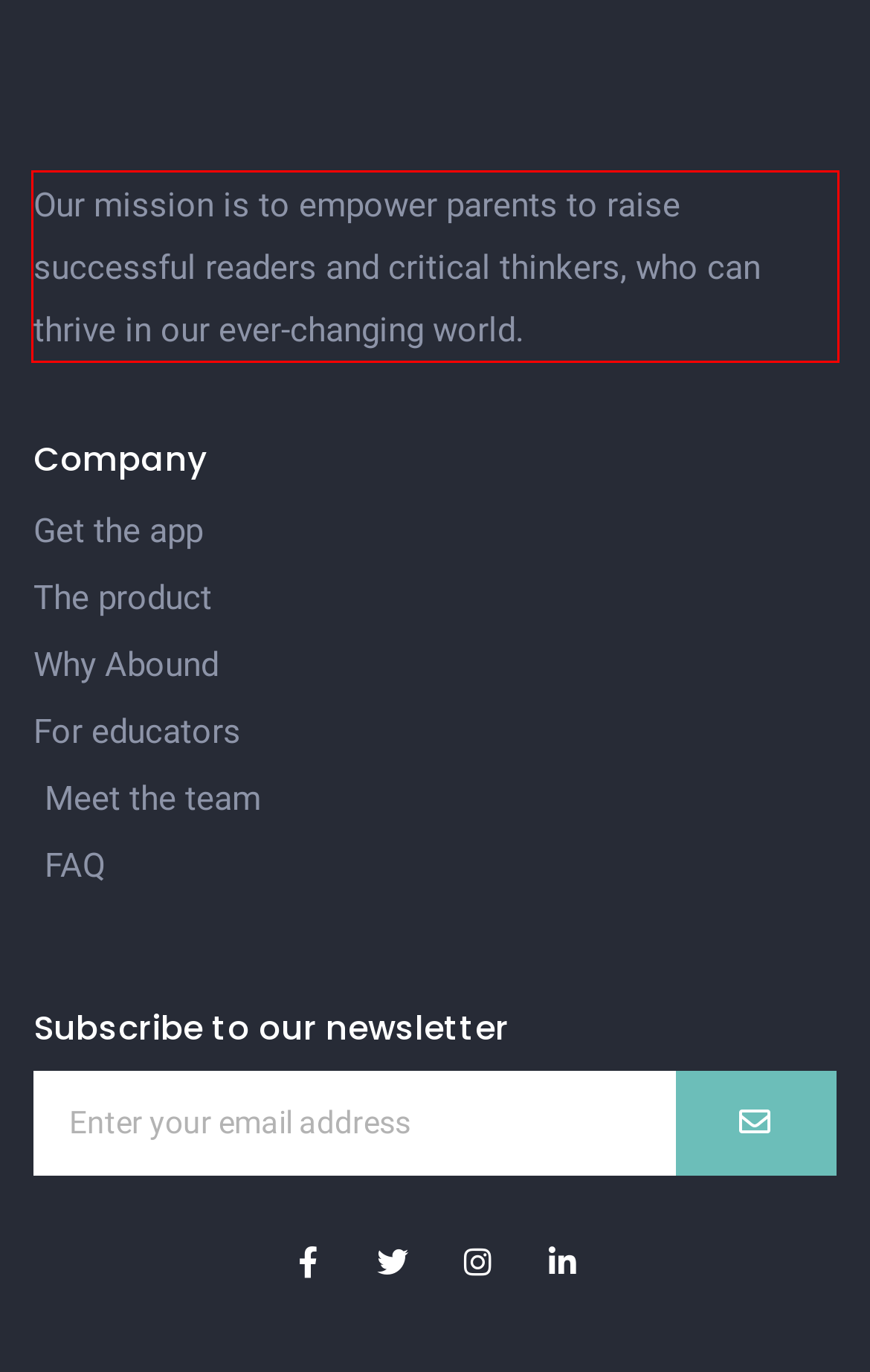You have a screenshot of a webpage, and there is a red bounding box around a UI element. Utilize OCR to extract the text within this red bounding box.

Our mission is to empower parents to raise successful readers and critical thinkers, who can thrive in our ever-changing world.